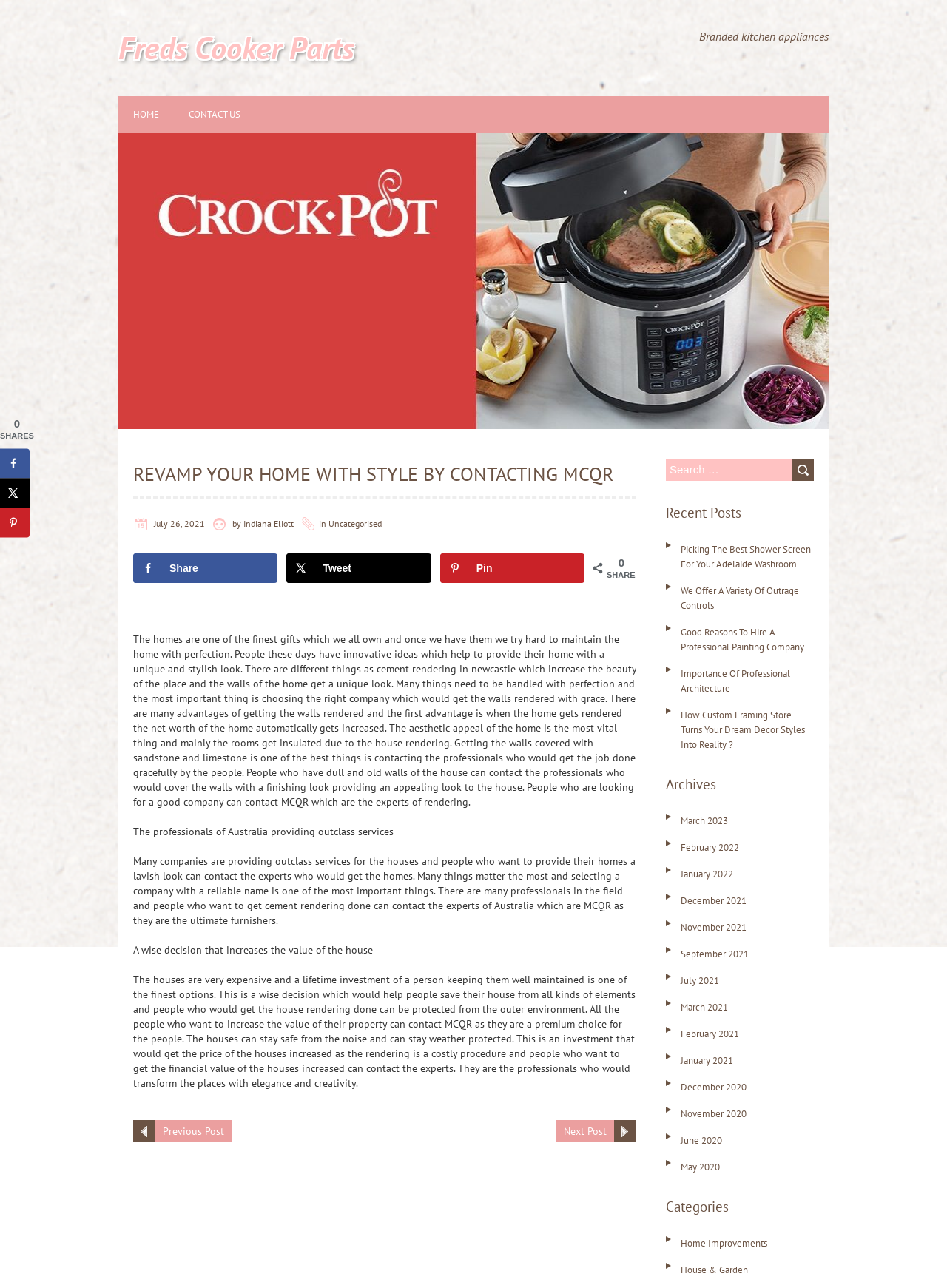Provide a thorough summary of the webpage.

This webpage is about home improvement and maintenance, specifically focusing on rendering services provided by MCQR. At the top, there is a heading "Revamp Your Home With Style By Contacting MCQR" and a link to "Freds Cooker Parts". Below this, there are links to "HOME" and "CONTACT US" on the left side, and a heading with the date "July 26, 2021" and the author's name "Indiana Eliott" on the right side.

The main content of the webpage is a long article discussing the importance of maintaining one's home, particularly through rendering services. The article explains how rendering can increase the value of a house, provide aesthetic appeal, and protect the home from environmental elements. It also mentions the benefits of choosing a reliable company like MCQR for rendering services.

On the right side of the article, there is a social sharing sidebar with buttons to share the content on Facebook, X, and Pinterest. Below the article, there are links to "Previous Post" and "Next Post", as well as a search bar with a button to search for specific content.

Further down, there is a section titled "Recent Posts" with links to several articles, including "Picking The Best Shower Screen For Your Adelaide Washroom" and "Good Reasons To Hire A Professional Painting Company". Below this, there is a section titled "Archives" with links to articles from different months and years, ranging from March 2023 to May 2020. Finally, there is a section titled "Categories" with links to categories such as "Home Improvements" and "House & Garden".